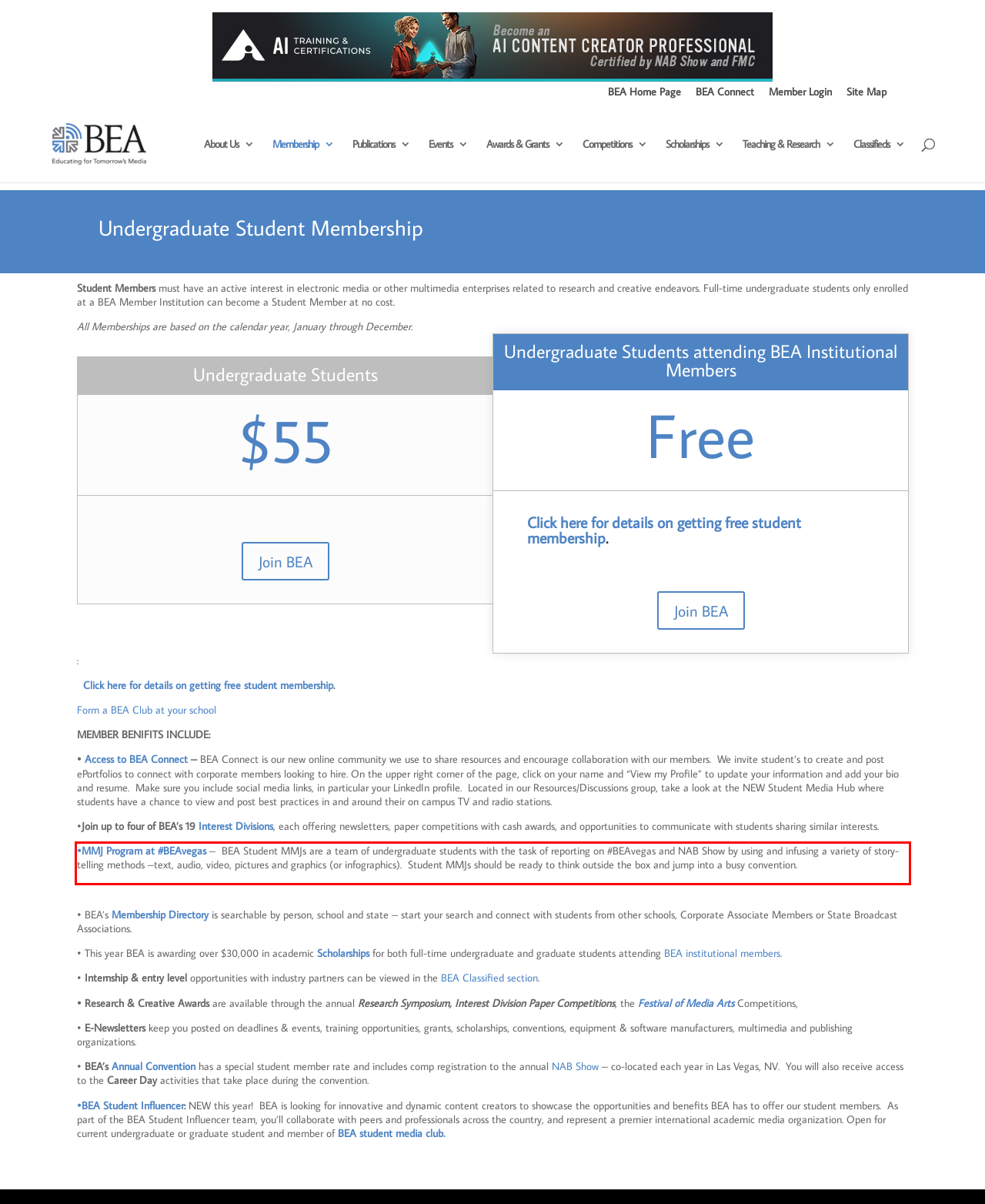Analyze the screenshot of the webpage and extract the text from the UI element that is inside the red bounding box.

•MMJ Program at #BEAvegas – BEA Student MMJs are a team of undergraduate students with the task of reporting on #BEAvegas and NAB Show by using and infusing a variety of story-telling methods –text, audio, video, pictures and graphics (or infographics). Student MMJs should be ready to think outside the box and jump into a busy convention.